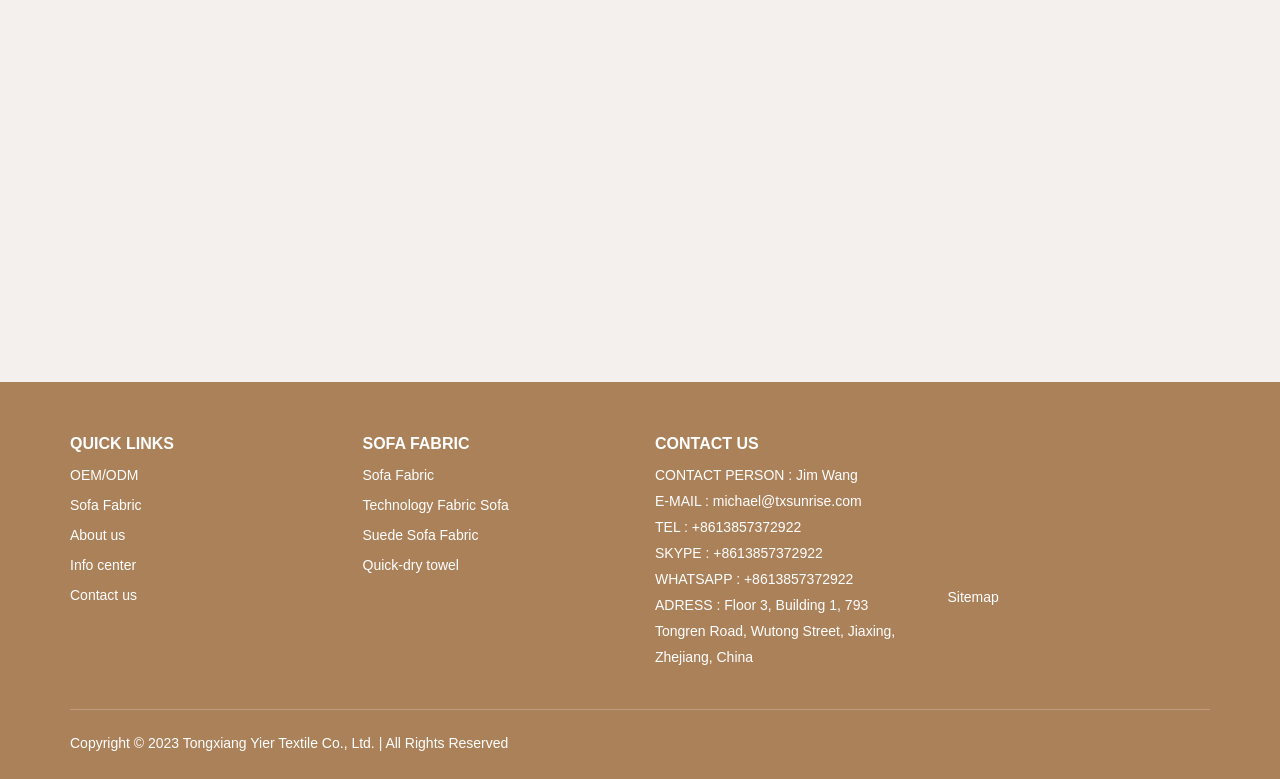What is the company's contact person?
Using the details shown in the screenshot, provide a comprehensive answer to the question.

The contact person's name can be found in the 'CONTACT US' section, where it is stated as 'CONTACT PERSON : Jim Wang'.